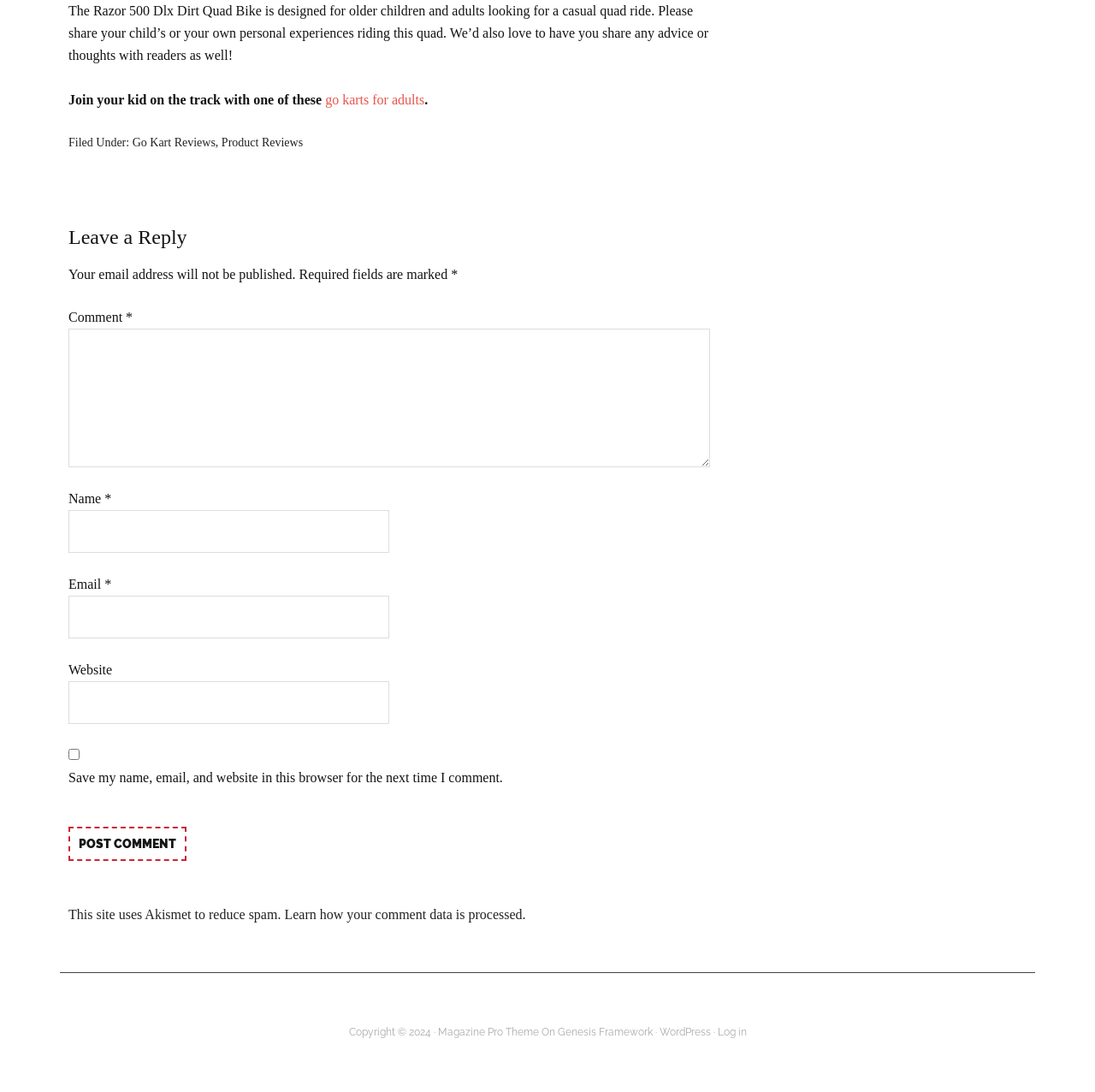Identify the bounding box coordinates for the region to click in order to carry out this instruction: "Click on 'Post Comment'". Provide the coordinates using four float numbers between 0 and 1, formatted as [left, top, right, bottom].

[0.062, 0.757, 0.17, 0.788]